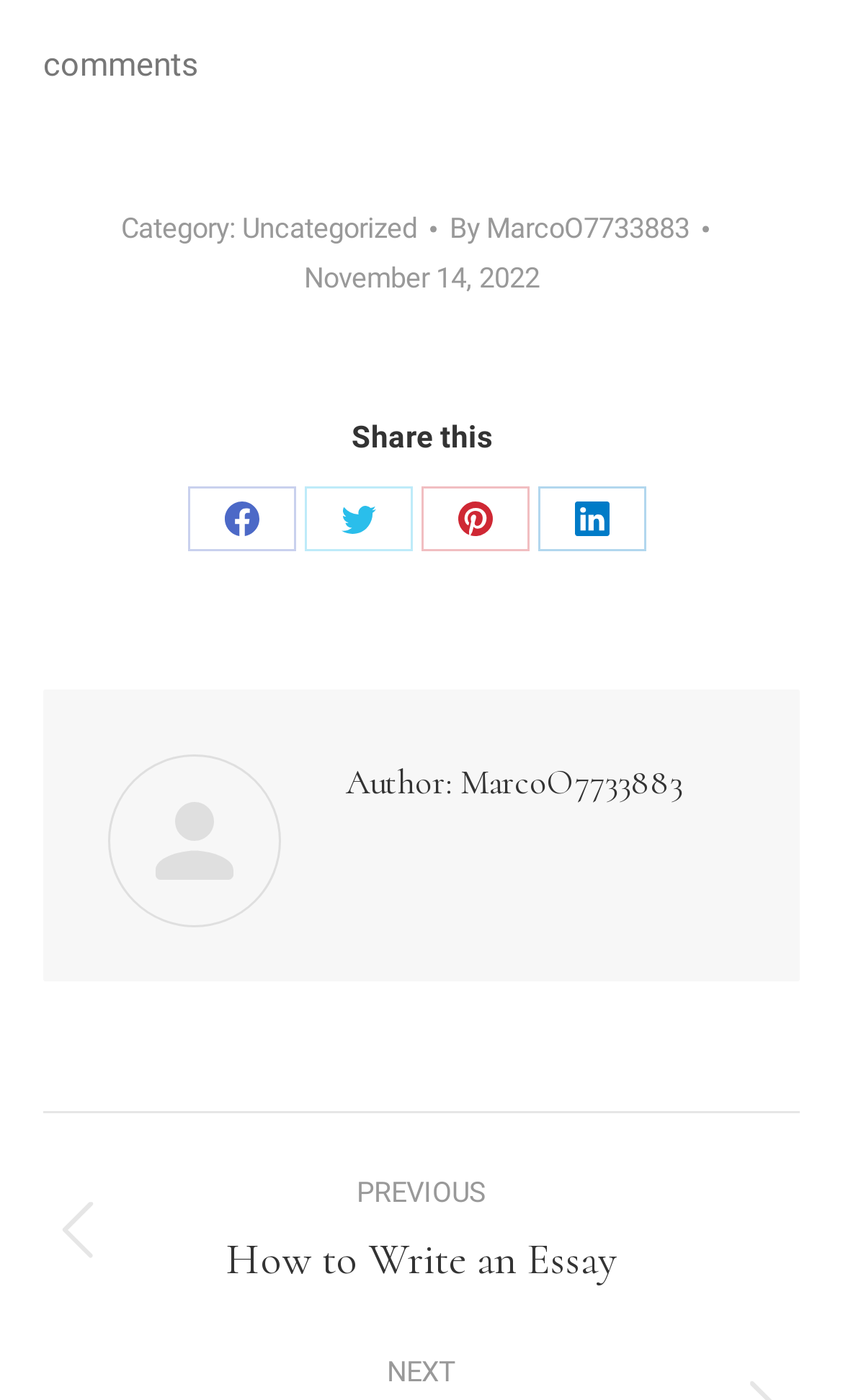Please find the bounding box for the following UI element description. Provide the coordinates in (top-left x, top-left y, bottom-right x, bottom-right y) format, with values between 0 and 1: Share on FacebookShare on Facebook

[0.223, 0.347, 0.351, 0.394]